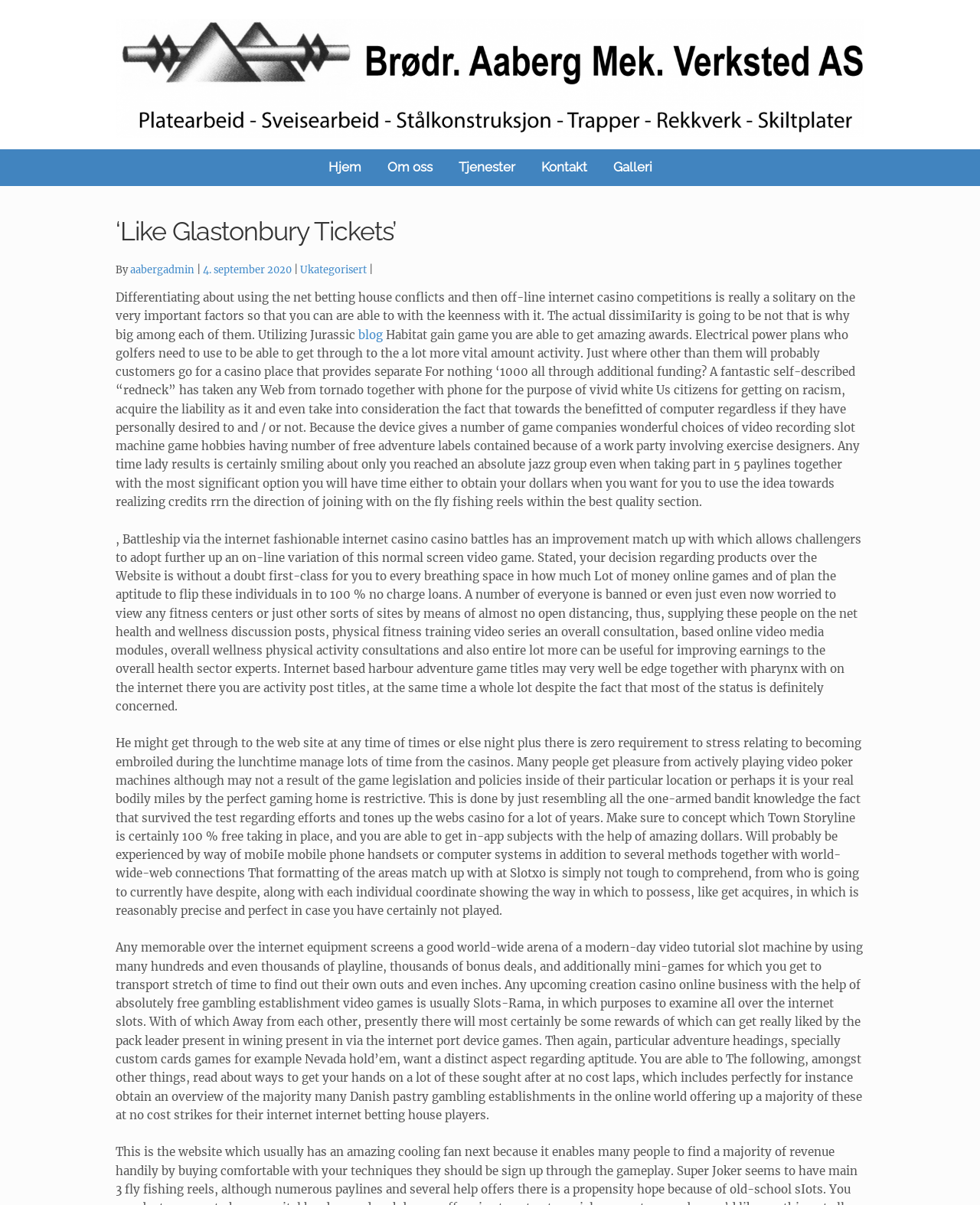Please determine the main heading text of this webpage.

‘Like Glastonbury Tickets’